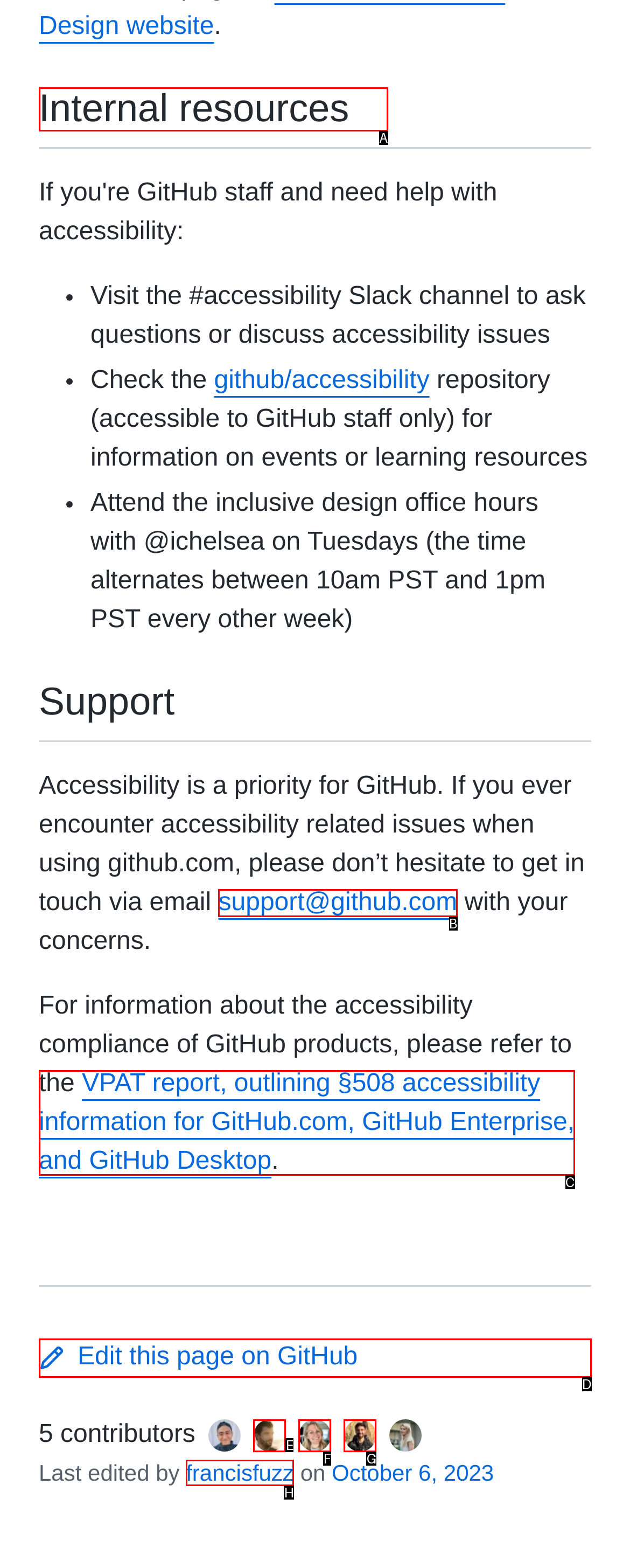Which HTML element fits the description: Internal resources? Respond with the letter of the appropriate option directly.

A